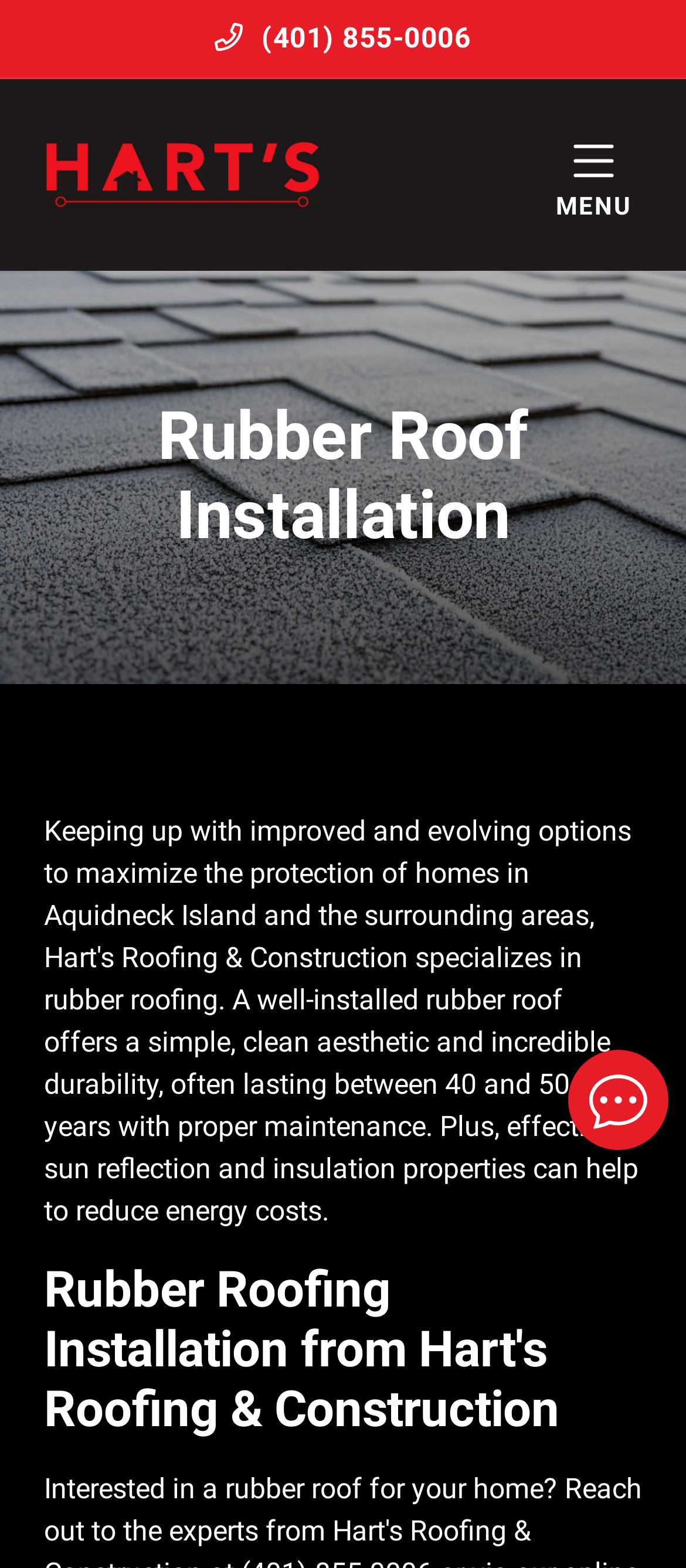Bounding box coordinates are given in the format (top-left x, top-left y, bottom-right x, bottom-right y). All values should be floating point numbers between 0 and 1. Provide the bounding box coordinate for the UI element described as: parent_node: (401) 855-0006

[0.828, 0.67, 0.974, 0.733]